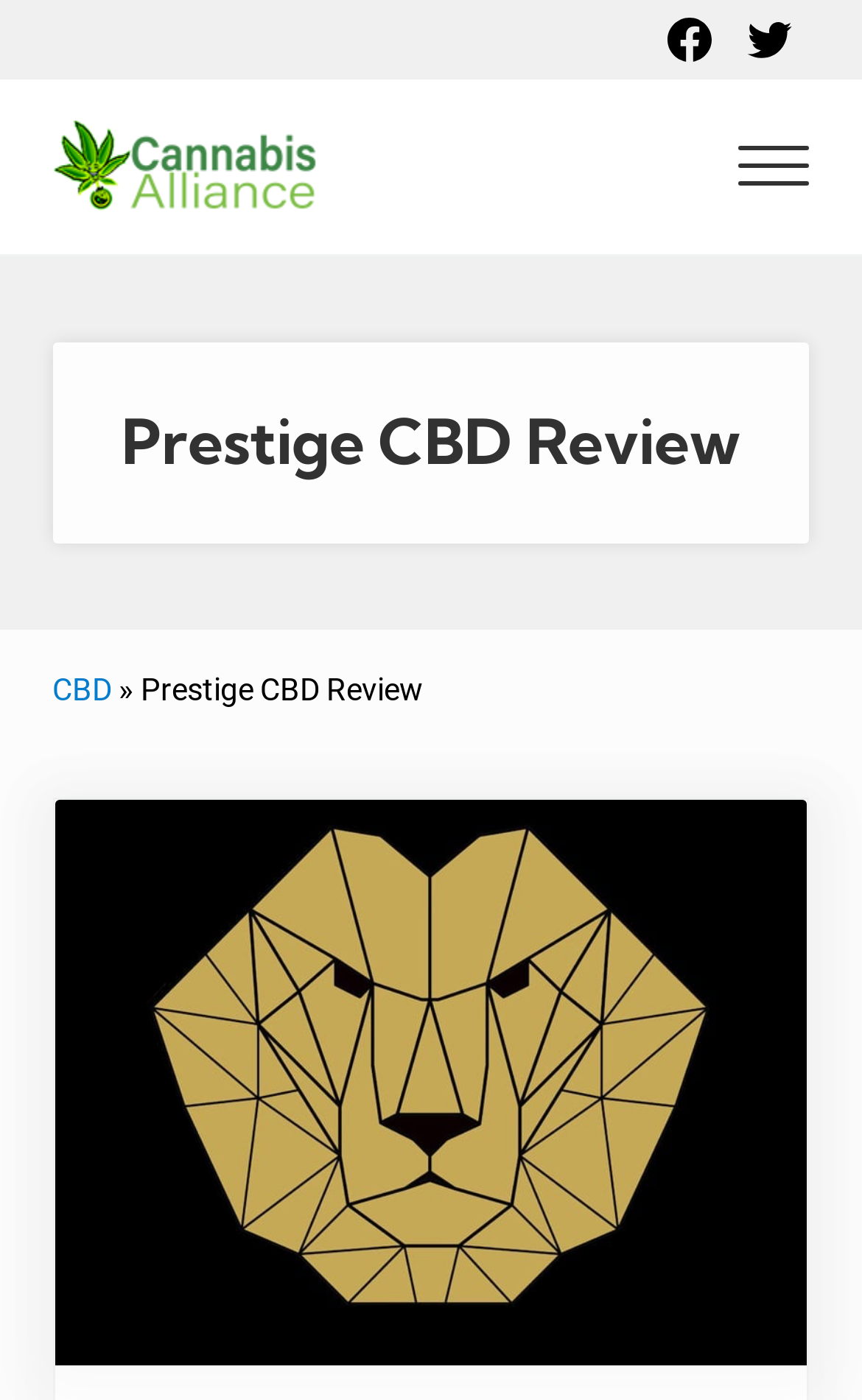What is the purpose of the button at the top right?
Using the visual information, reply with a single word or short phrase.

Menu